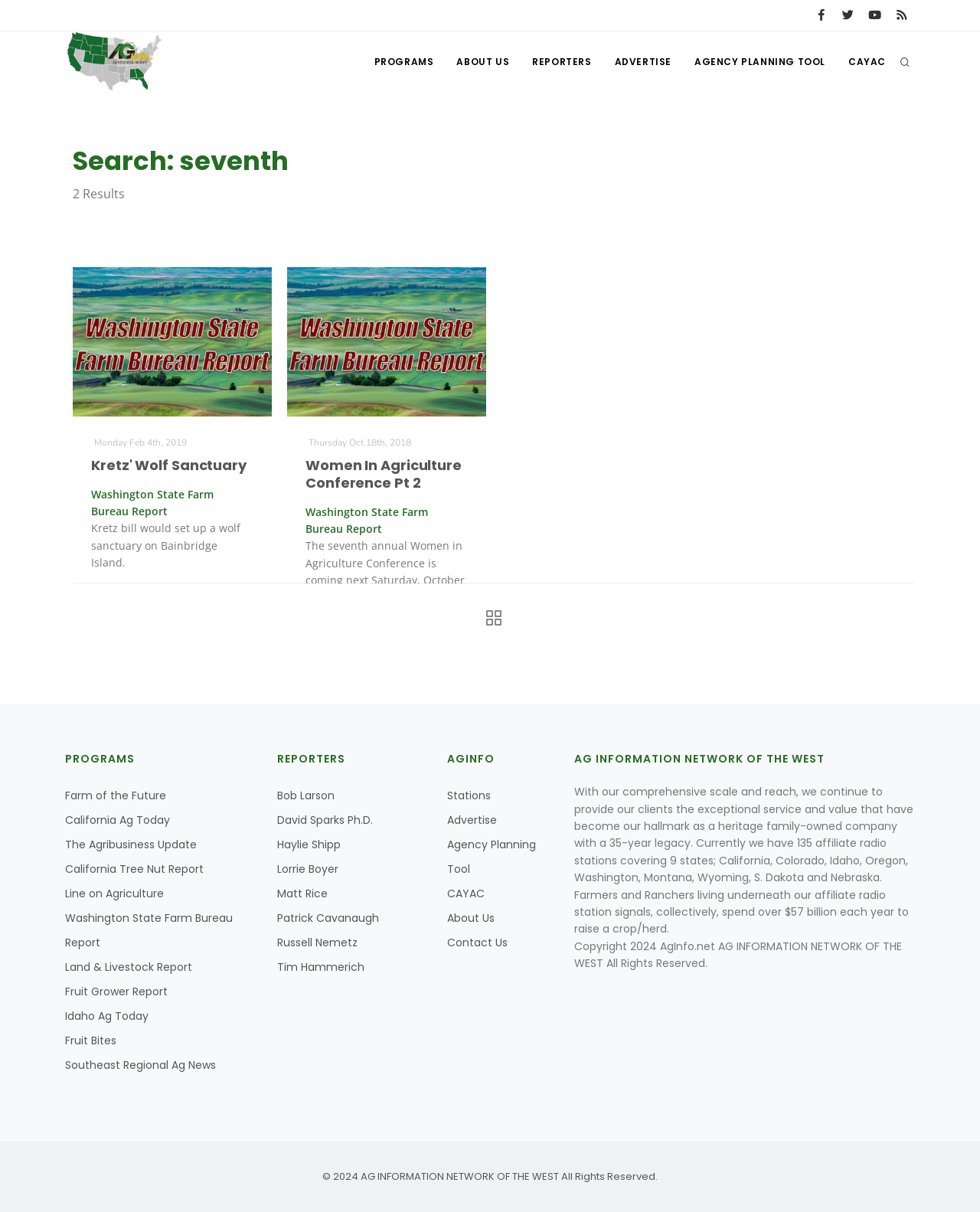Please look at the image and answer the question with a detailed explanation: How many affiliate radio stations does AGInfo have?

According to the text on the webpage, AGInfo has 135 affiliate radio stations covering 9 states.